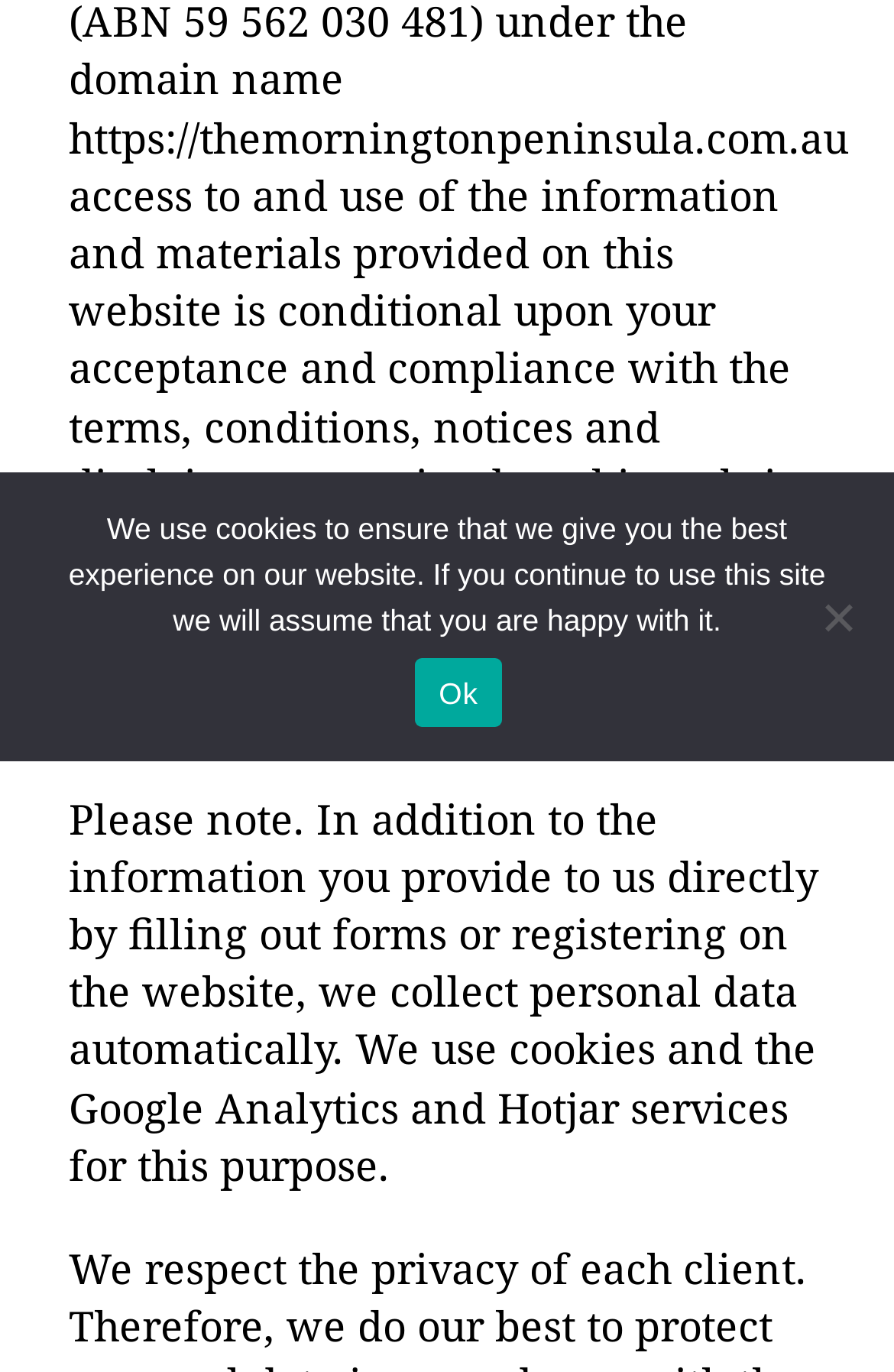Locate the UI element that matches the description Go to Top in the webpage screenshot. Return the bounding box coordinates in the format (top-left x, top-left y, bottom-right x, bottom-right y), with values ranging from 0 to 1.

[0.695, 0.431, 0.808, 0.505]